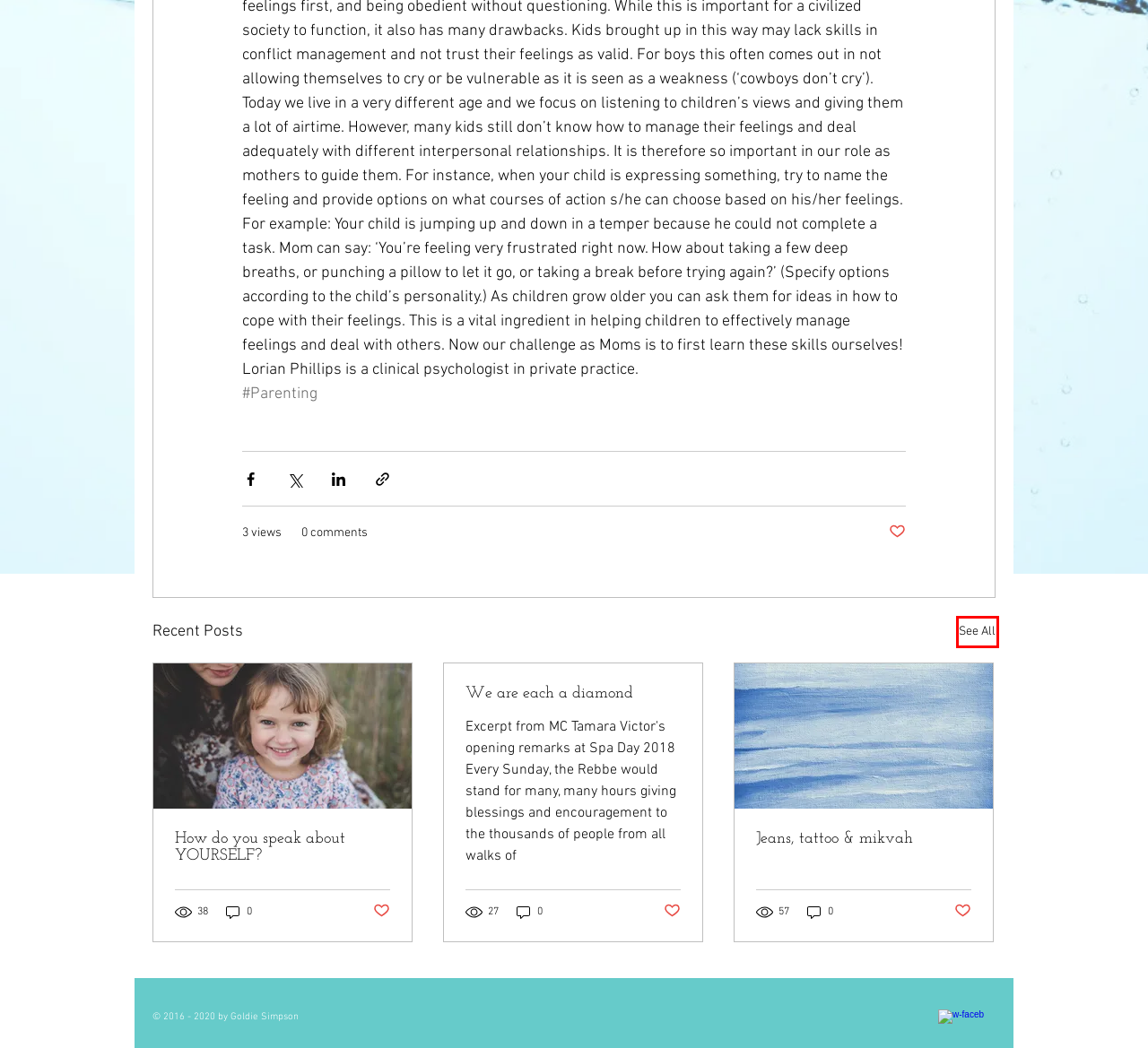You are provided with a screenshot of a webpage where a red rectangle bounding box surrounds an element. Choose the description that best matches the new webpage after clicking the element in the red bounding box. Here are the choices:
A. Health & Nutrition
B. How do you speak about YOURSELF?
C. Inspiration - Blog | great-park-mikvah
D. We are each a diamond
E. Married Women | great-park-mikvah
F. Relationships & Shalom-Bayit
G. Jeans, tattoo & mikvah
H. #Parenting

C